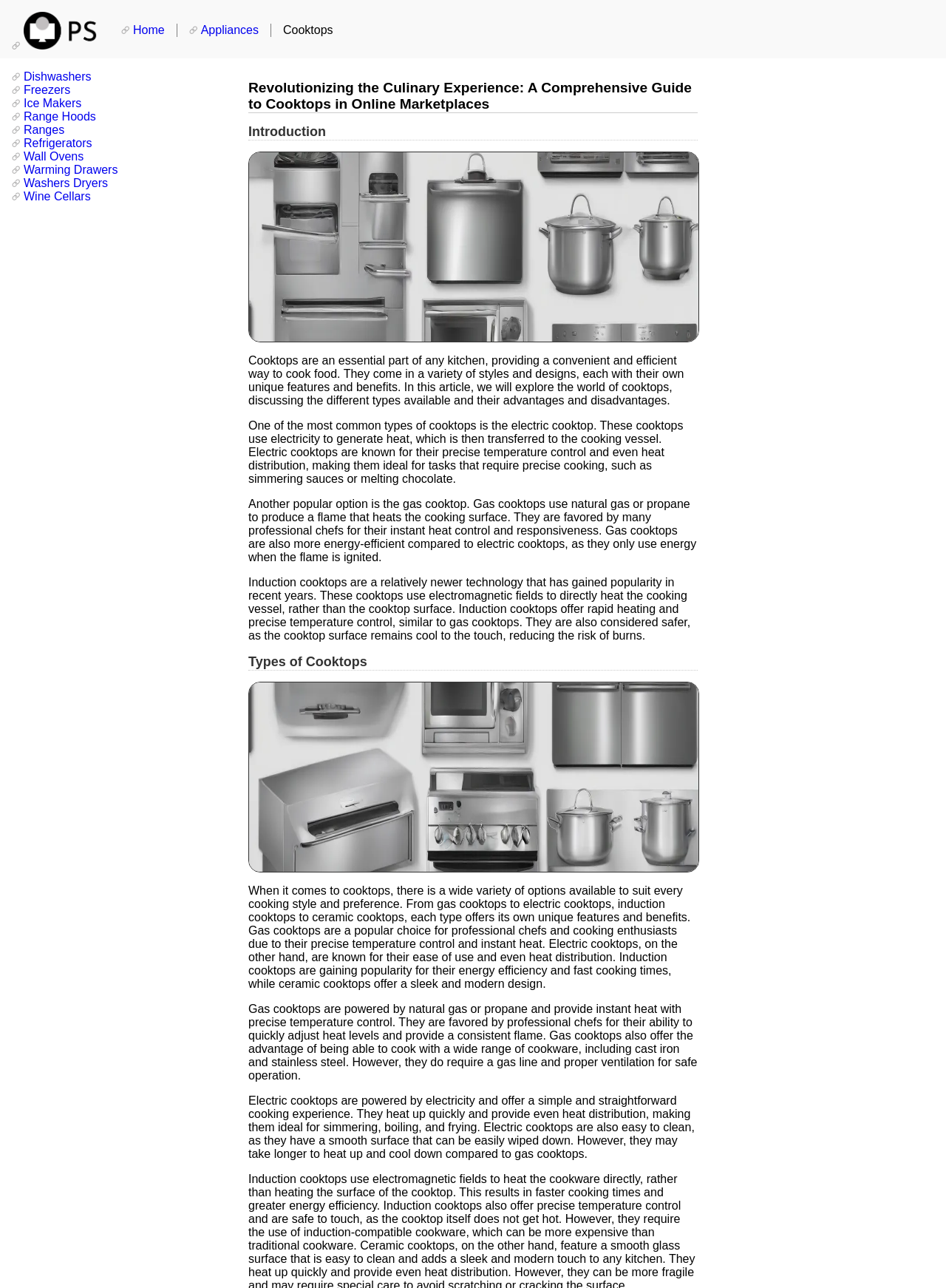Provide the bounding box coordinates for the area that should be clicked to complete the instruction: "Click on the 'Home' link".

[0.128, 0.018, 0.186, 0.029]